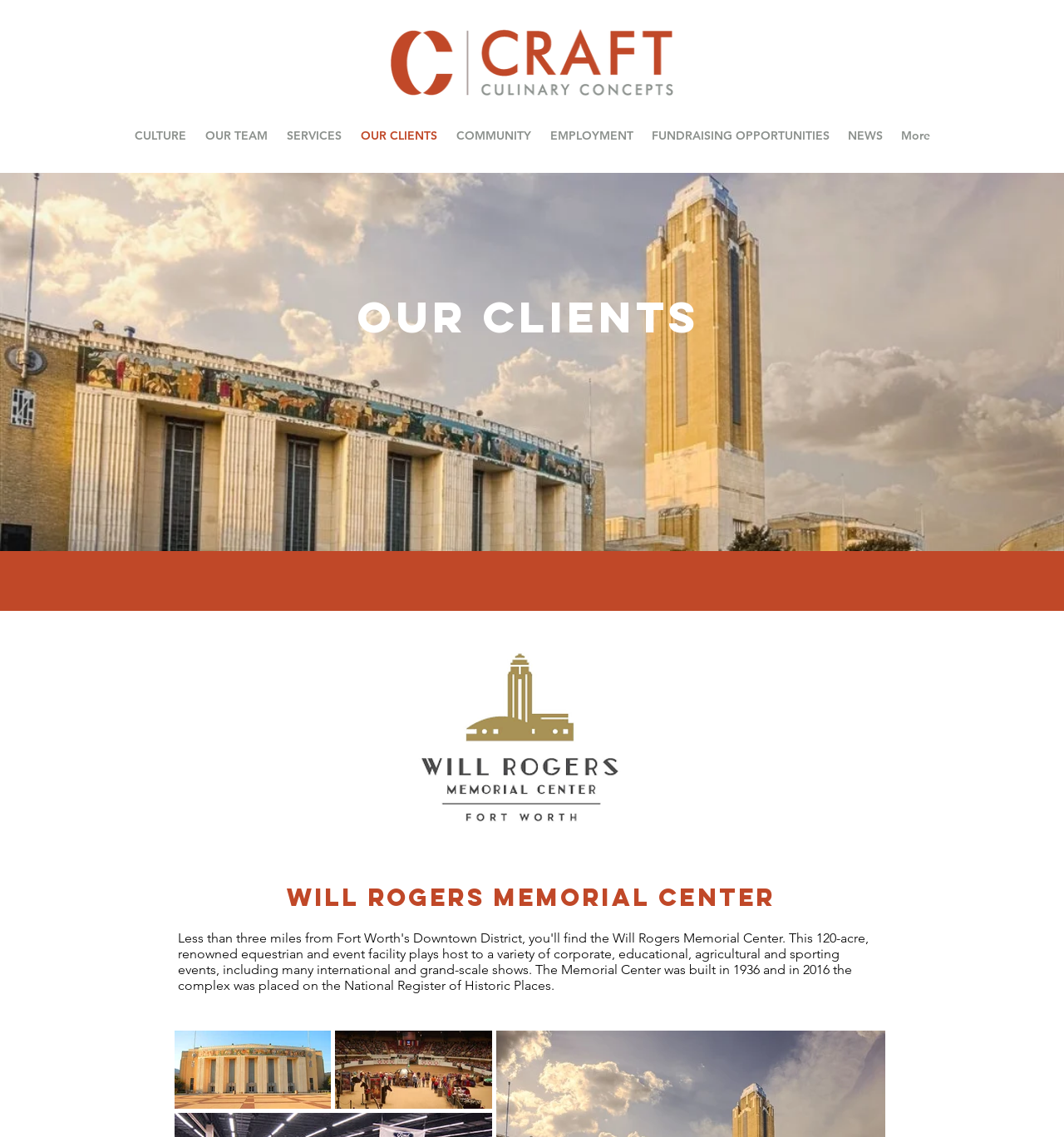Answer the question below using just one word or a short phrase: 
How many links are present in the navigation menu?

9